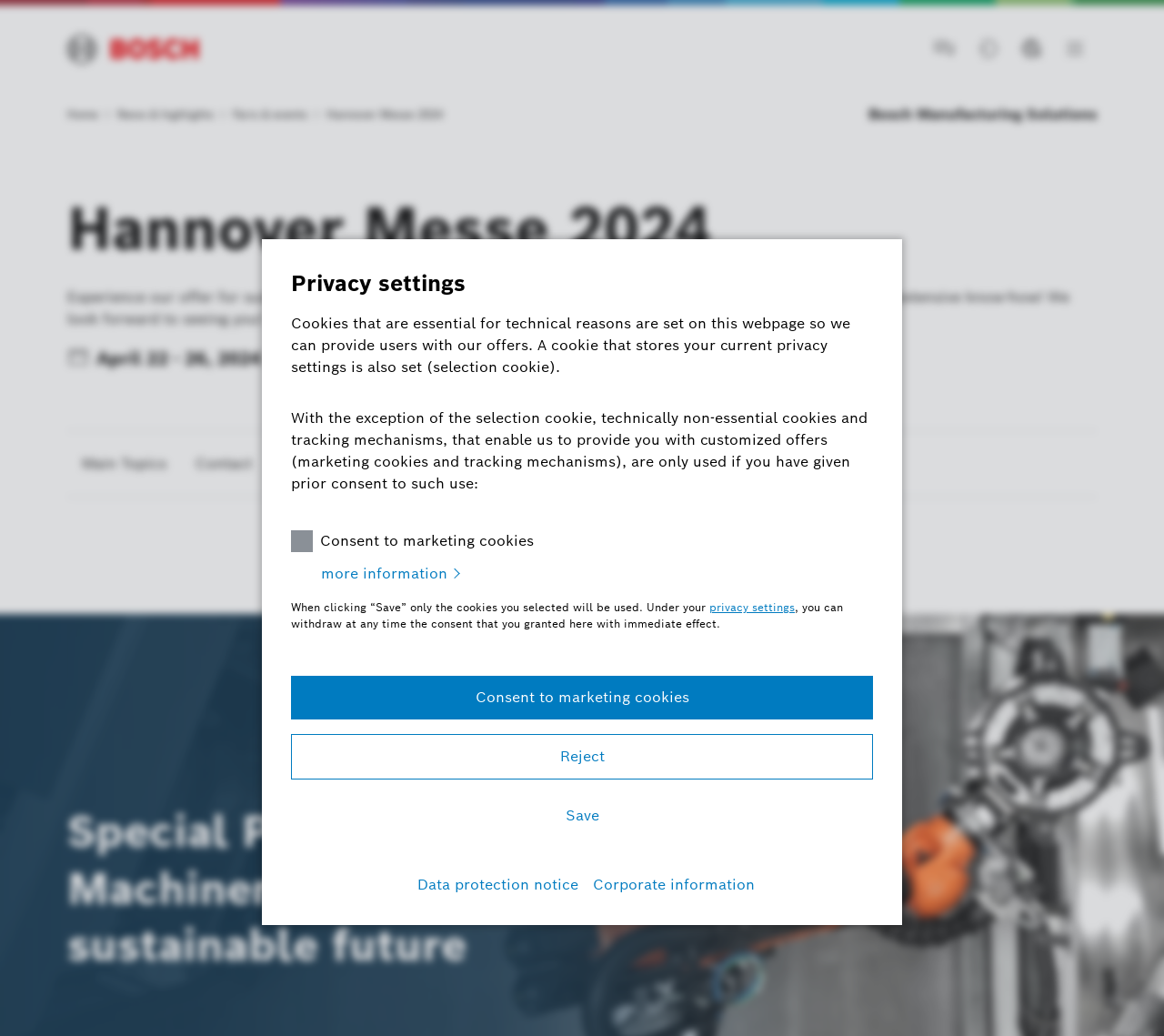Specify the bounding box coordinates of the region I need to click to perform the following instruction: "Click the 'Home' link". The coordinates must be four float numbers in the range of 0 to 1, i.e., [left, top, right, bottom].

[0.058, 0.005, 0.17, 0.09]